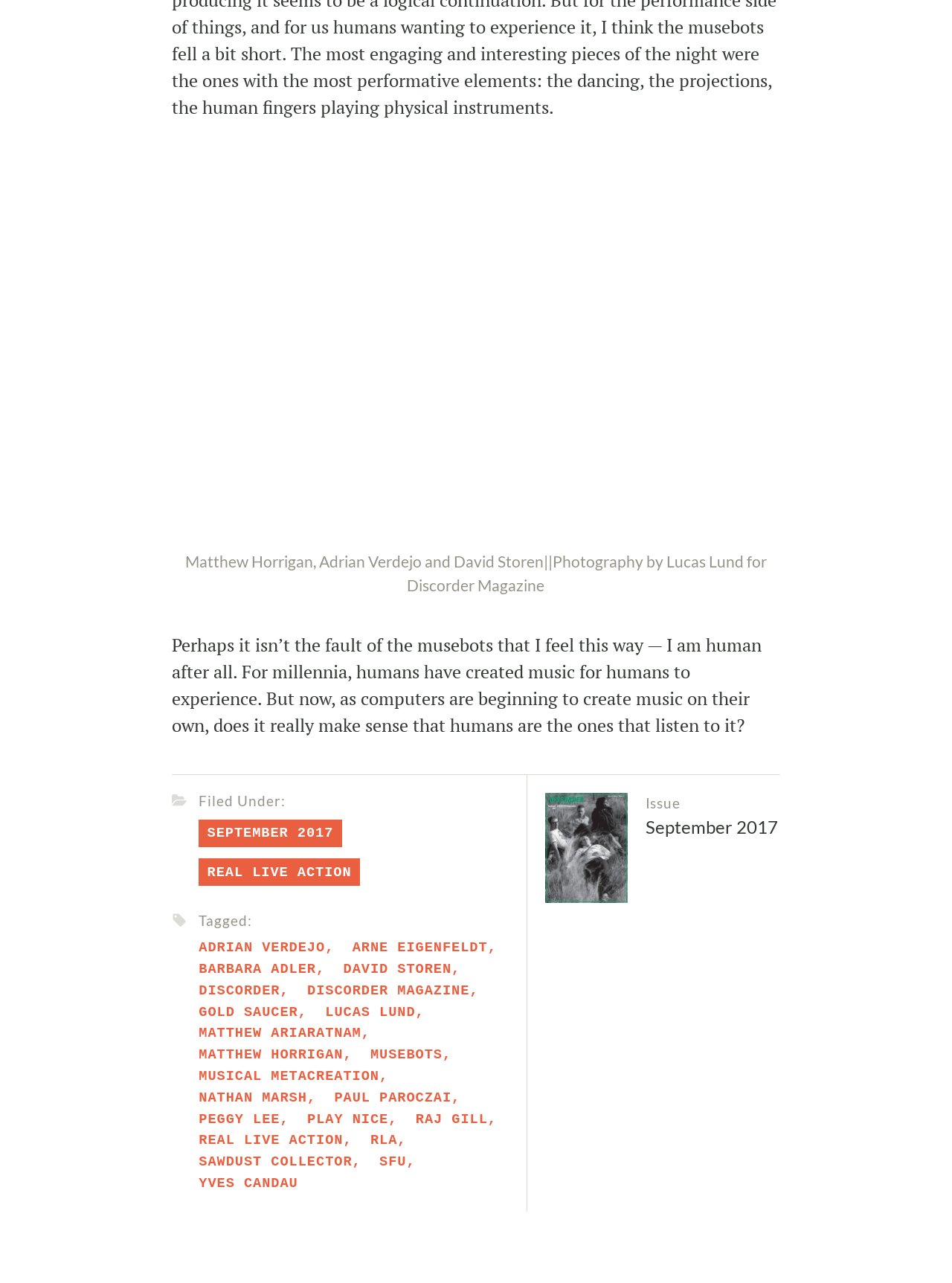Please determine the bounding box coordinates of the element's region to click in order to carry out the following instruction: "Explore the 'MUSEBOTS' tag". The coordinates should be four float numbers between 0 and 1, i.e., [left, top, right, bottom].

[0.389, 0.816, 0.465, 0.829]